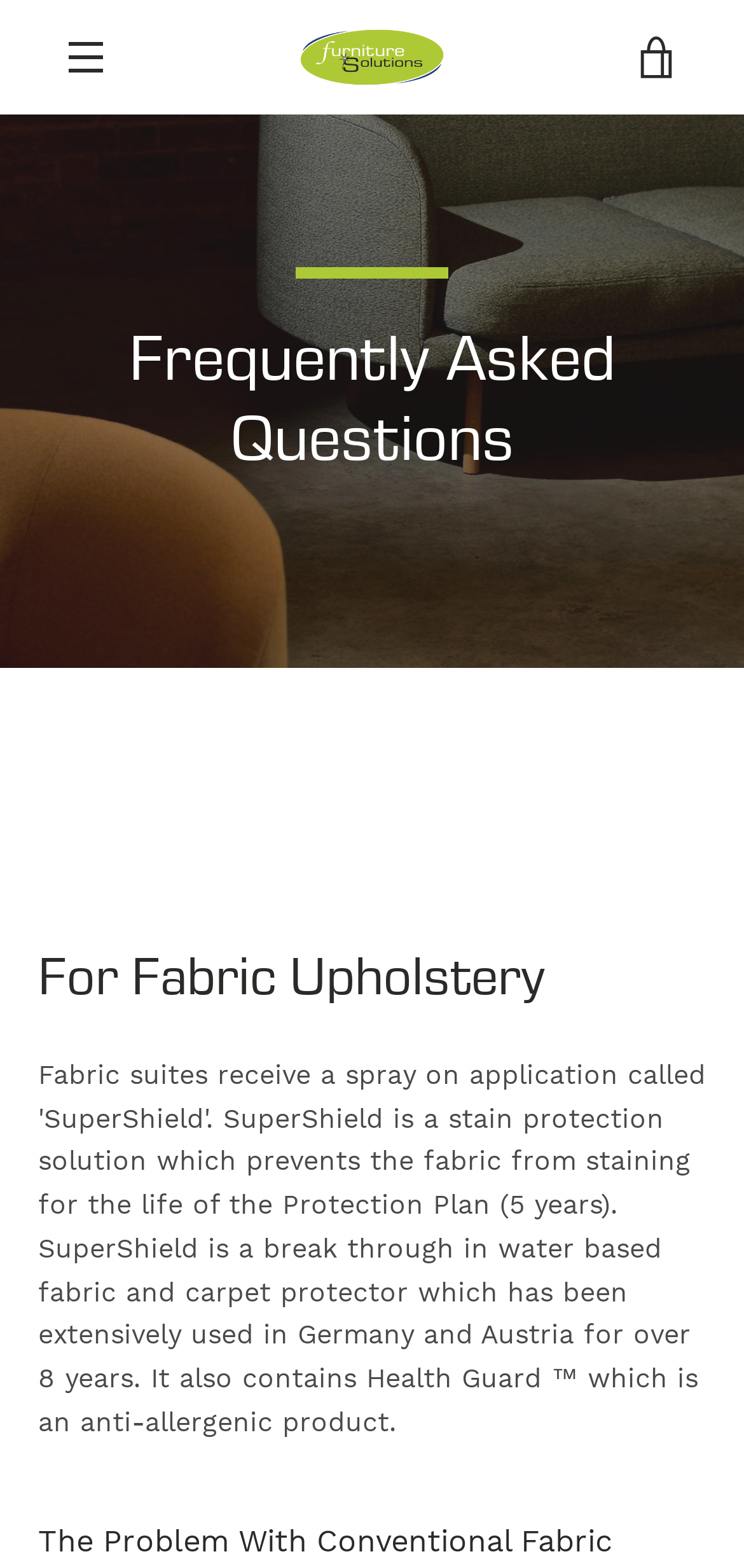Please identify the bounding box coordinates of where to click in order to follow the instruction: "learn about For Fabric Upholstery".

[0.051, 0.596, 0.949, 0.647]